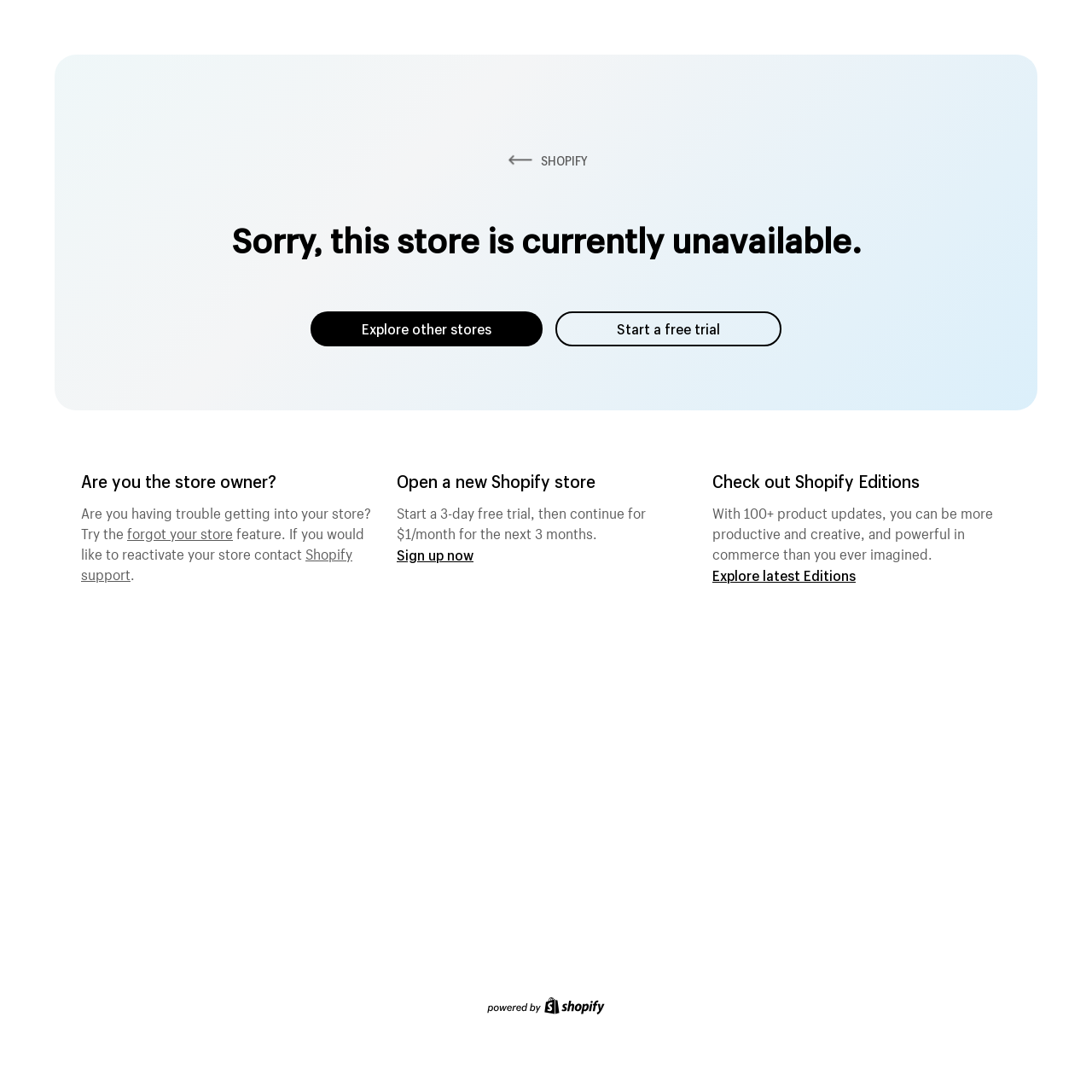Create an elaborate caption that covers all aspects of the webpage.

The webpage appears to be a Shopify ecommerce platform page. At the top, there is a link to "SHOPIFY" accompanied by an image, likely the company's logo. Below this, a prominent heading announces that the store is currently unavailable. 

To the right of the heading, there are two links: "Explore other stores" and "Start a free trial". 

Further down, a section targets the store owner, asking if they are having trouble accessing their store. This section includes a link to "forgot your store" and another to "Shopify support". 

Adjacent to this section, an invitation to "Open a new Shopify store" is displayed, along with a promotional offer for a 3-day free trial and a link to "Sign up now". 

On the right side of the page, a section promotes "Shopify Editions", highlighting its features and including a link to "Explore latest Editions". 

At the bottom of the page, there is a content information section containing an image.